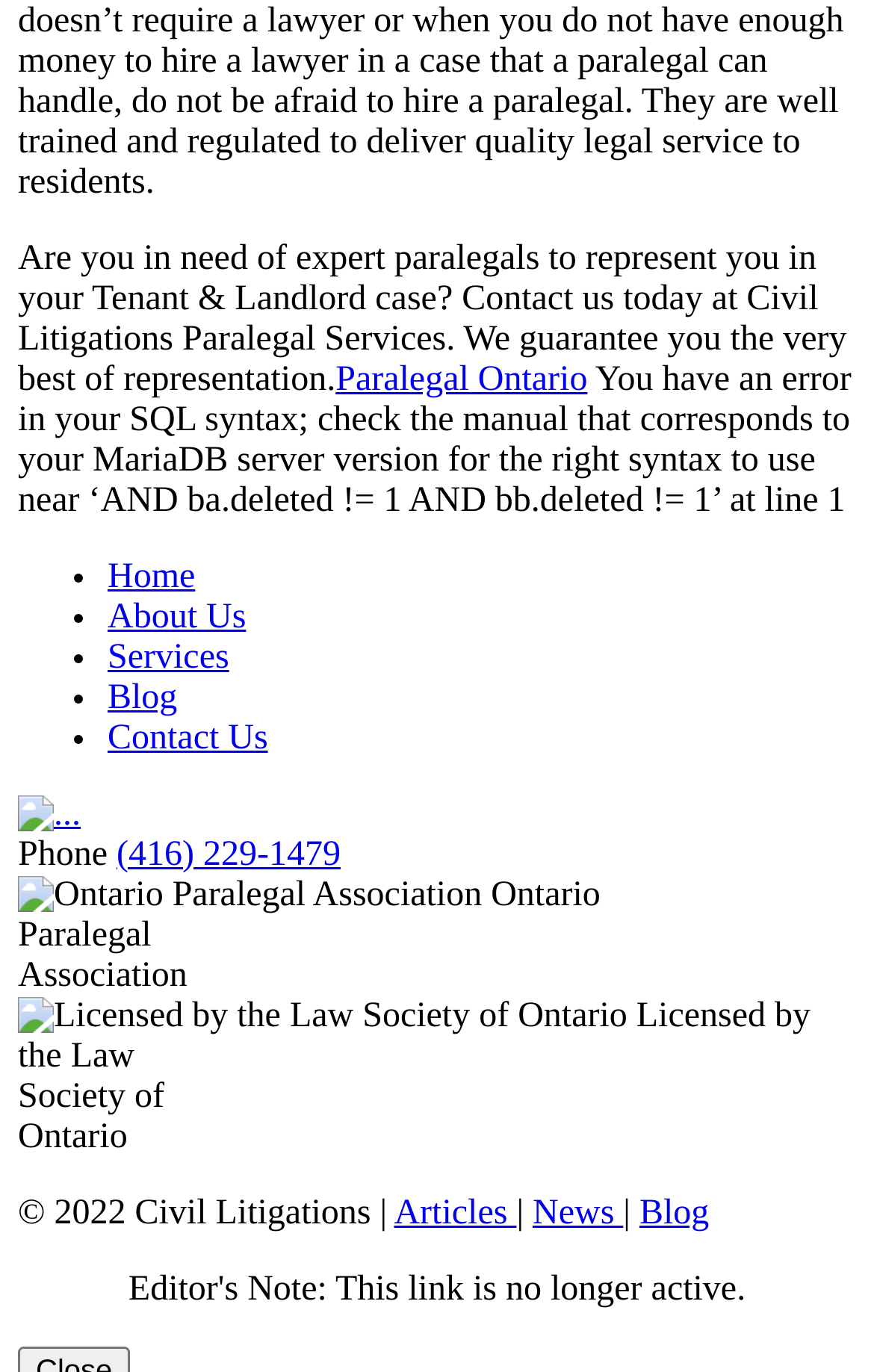Show the bounding box coordinates for the element that needs to be clicked to execute the following instruction: "Contact us for paralegal services". Provide the coordinates in the form of four float numbers between 0 and 1, i.e., [left, top, right, bottom].

[0.021, 0.174, 0.969, 0.29]